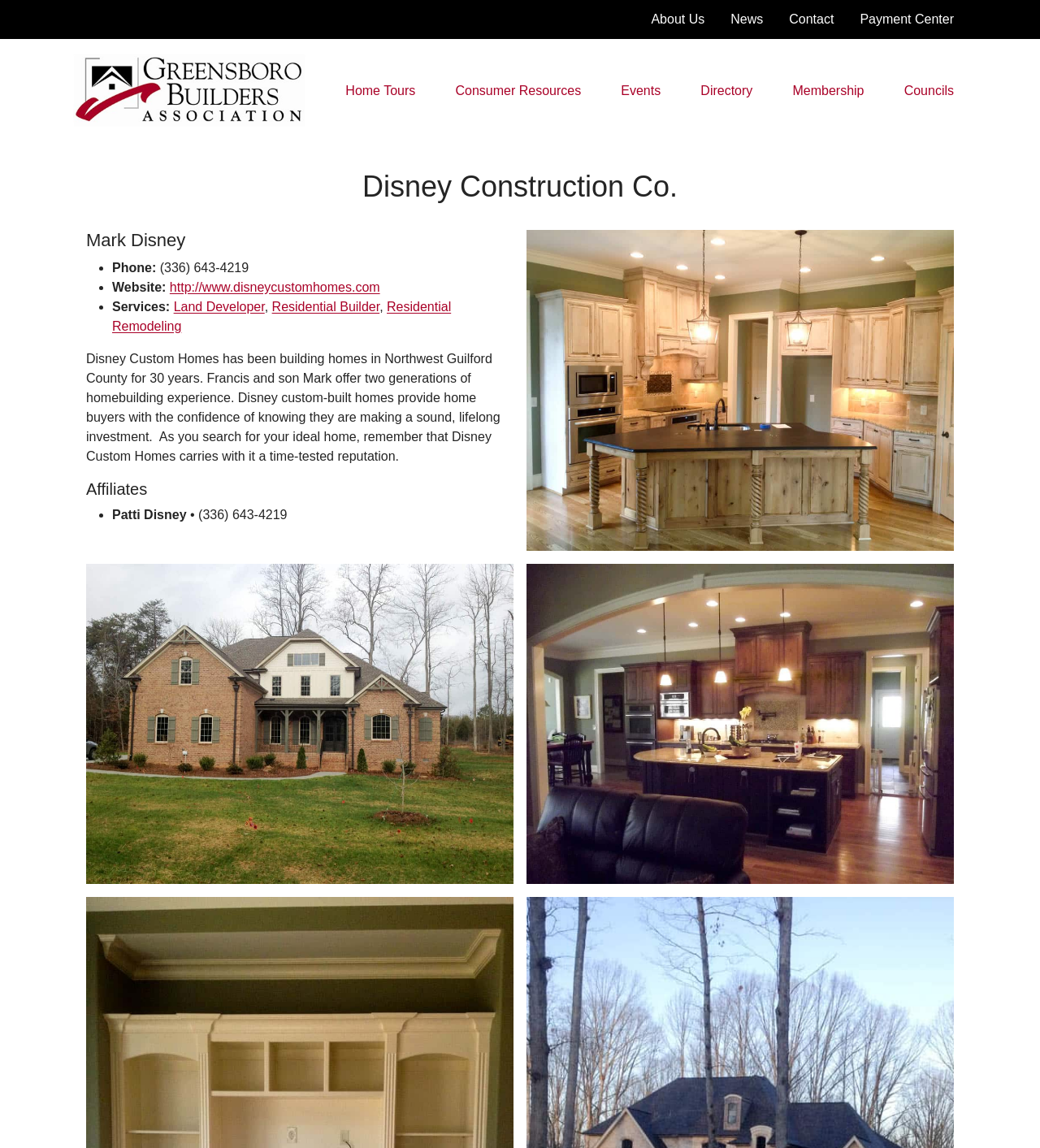Predict the bounding box of the UI element based on this description: "parent_node: Greensboro Builders Association".

[0.07, 0.045, 0.295, 0.113]